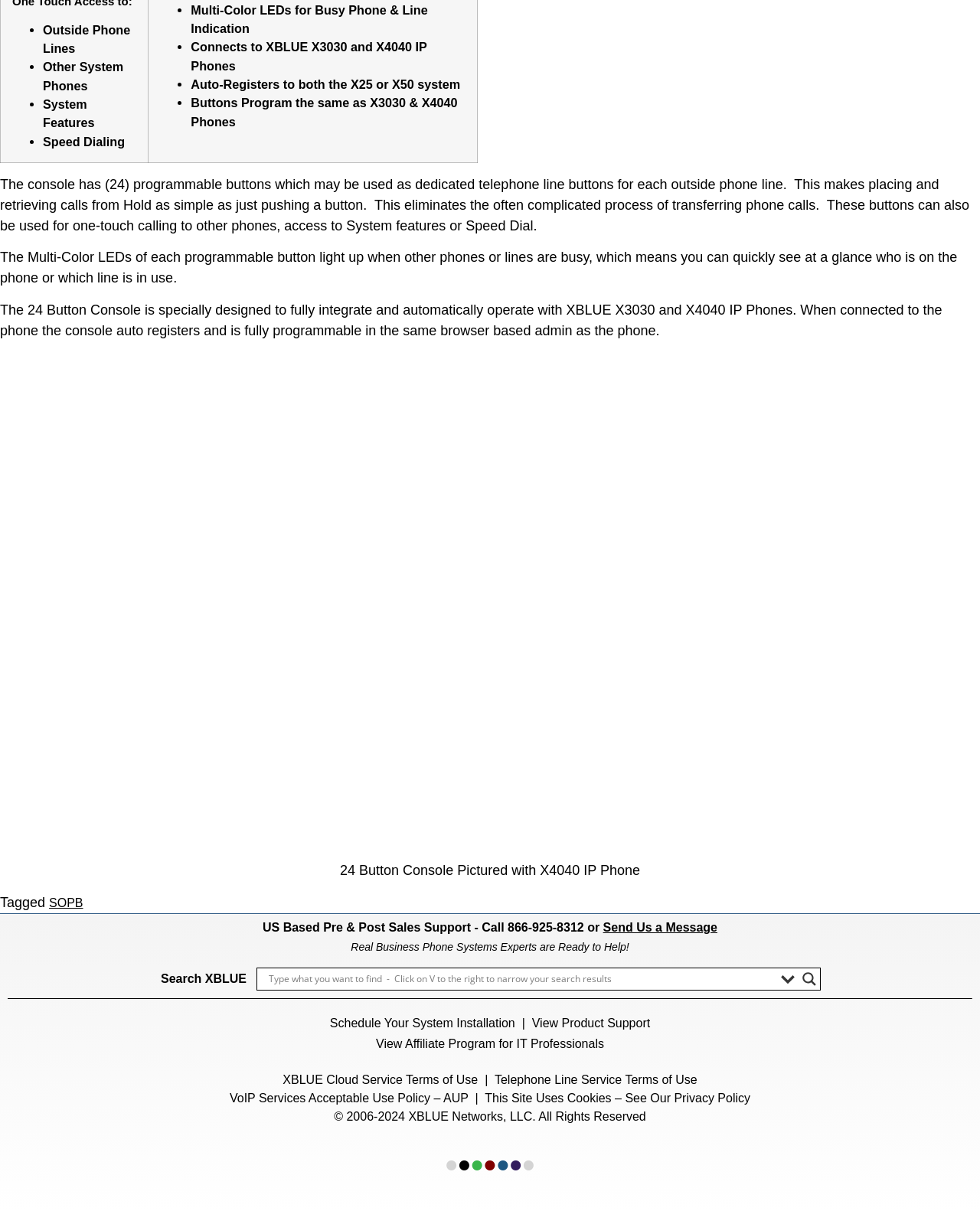What is the purpose of the 24 programmable buttons?
Could you give a comprehensive explanation in response to this question?

The 24 programmable buttons on the console can be used as dedicated telephone line buttons for each outside phone line, making it easy to place and retrieve calls from hold. This eliminates the complicated process of transferring phone calls. These buttons can also be used for one-touch calling to other phones, access to System features or Speed Dial.